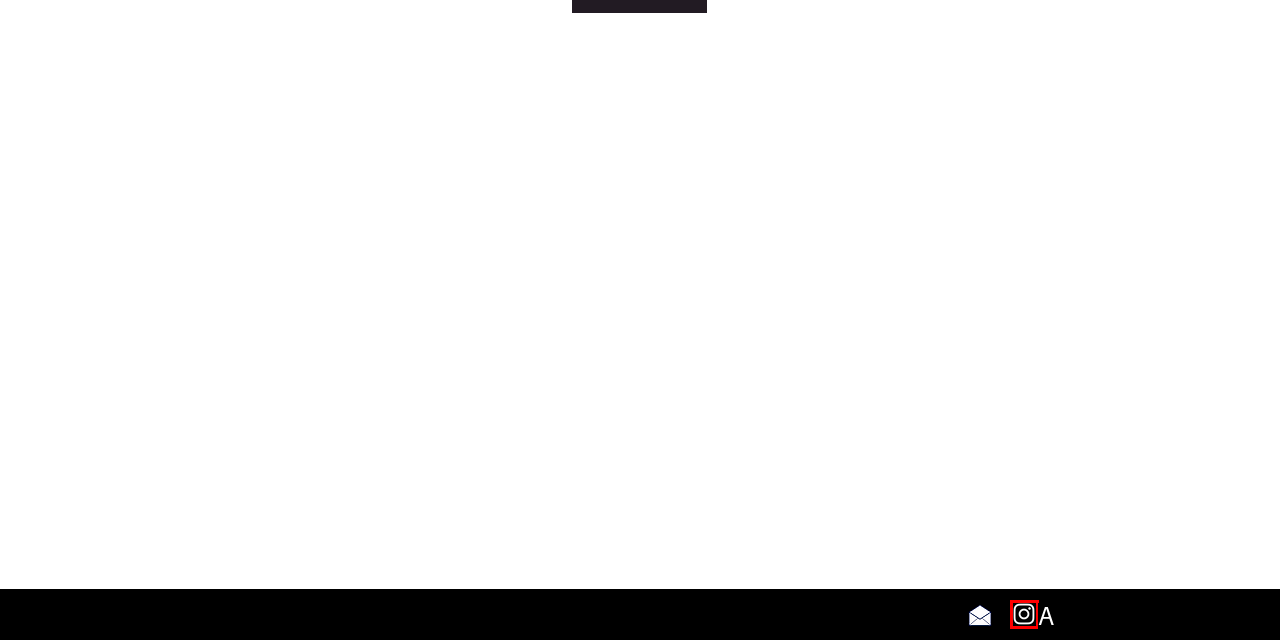Given the description: aria-label="Weiß Instagram Icon", identify the corresponding option. Answer with the letter of the appropriate option directly.

A